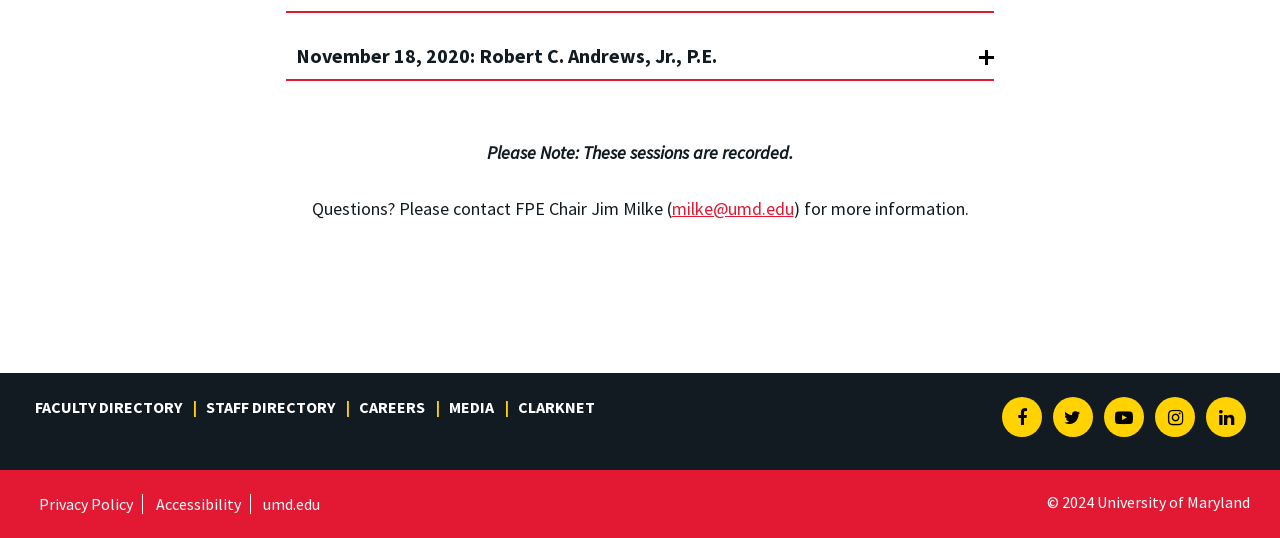Can you pinpoint the bounding box coordinates for the clickable element required for this instruction: "View the Privacy Policy"? The coordinates should be four float numbers between 0 and 1, i.e., [left, top, right, bottom].

[0.023, 0.919, 0.112, 0.956]